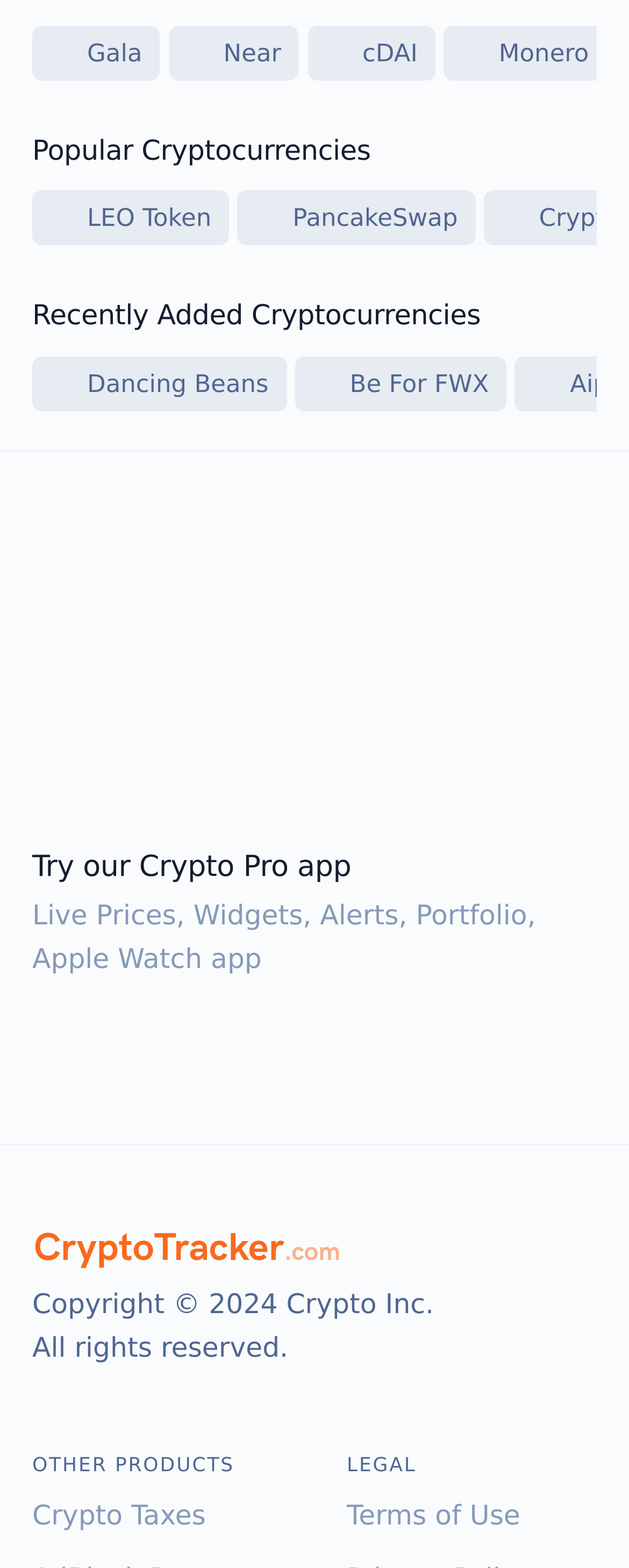What is the copyright year of the webpage?
Use the image to answer the question with a single word or phrase.

2024